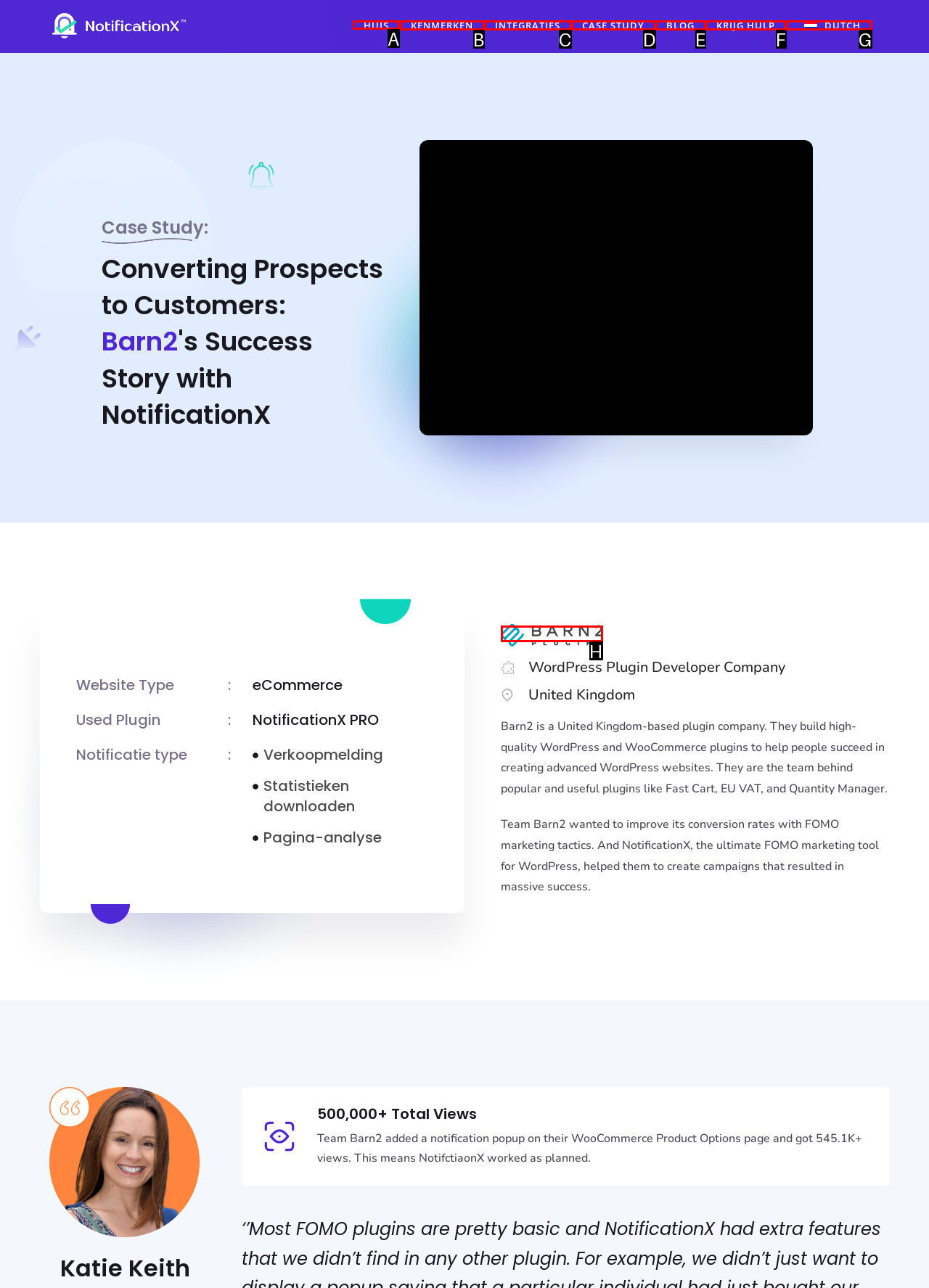Decide which UI element to click to accomplish the task: Read the testimonial from E & Family x
Respond with the corresponding option letter.

None